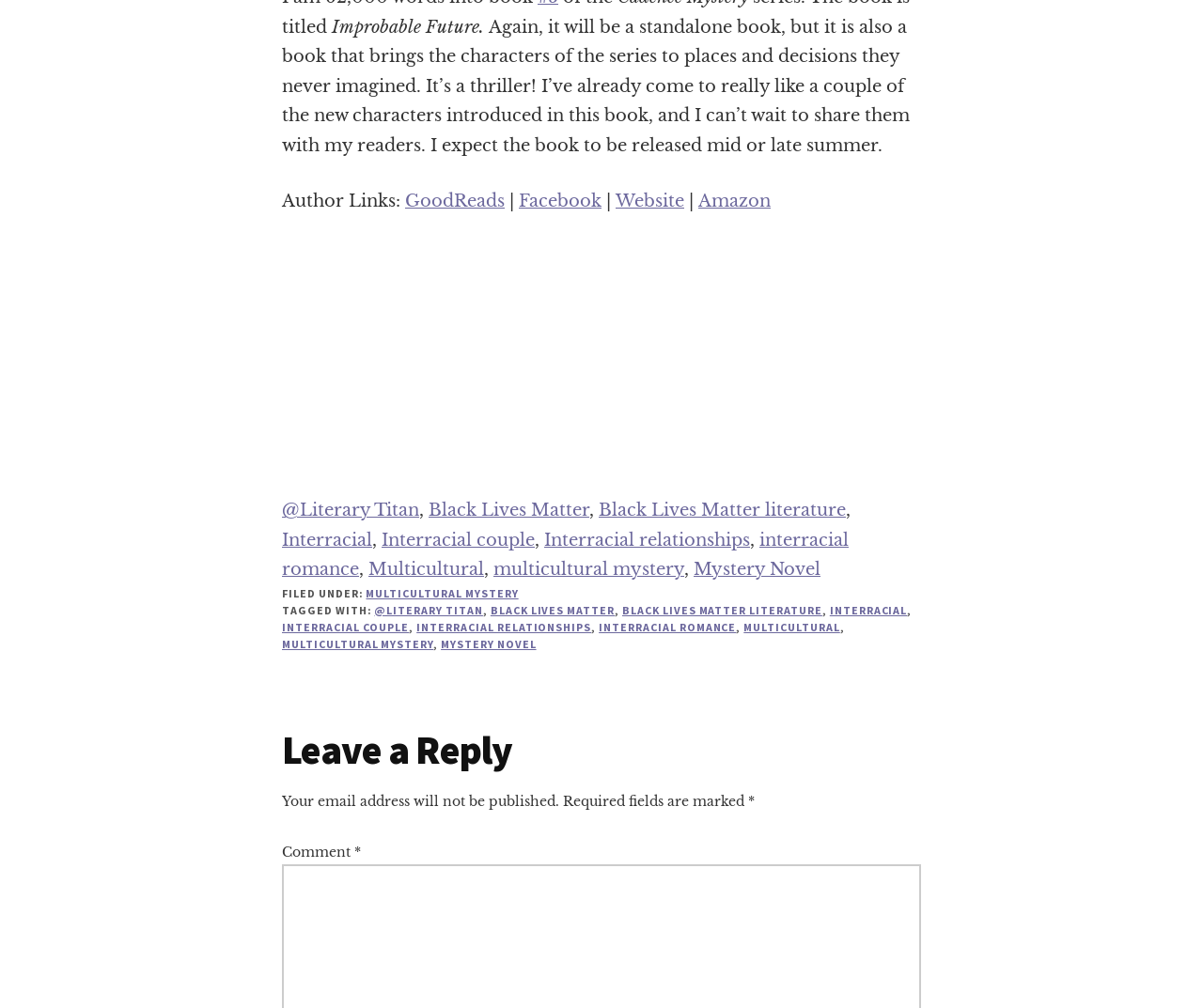Refer to the image and answer the question with as much detail as possible: What is the purpose of the 'Leave a Reply' section?

The 'Leave a Reply' section is provided for readers to comment on the blog post, allowing them to engage with the author and other readers.